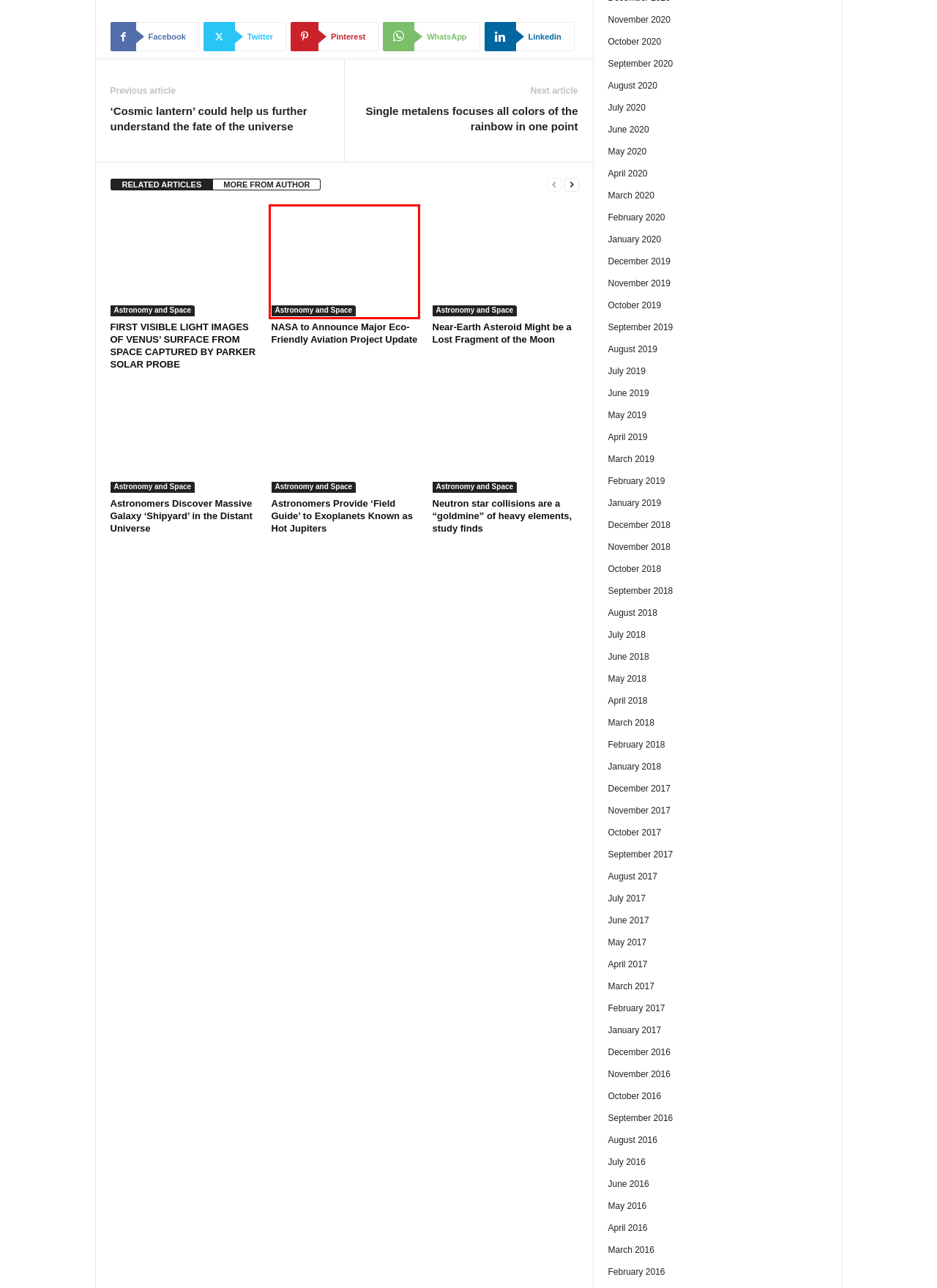View the screenshot of the webpage containing a red bounding box around a UI element. Select the most fitting webpage description for the new page shown after the element in the red bounding box is clicked. Here are the candidates:
A. November 2018 — Science Bulletin
B. January 2017 — Science Bulletin
C. January 2020 — Science Bulletin
D. NASA to Announce Major Eco-Friendly Aviation Project Update — Science Bulletin
E. April 2019 — Science Bulletin
F. April 2018 — Science Bulletin
G. October 2020 — Science Bulletin
H. January 2018 — Science Bulletin

D